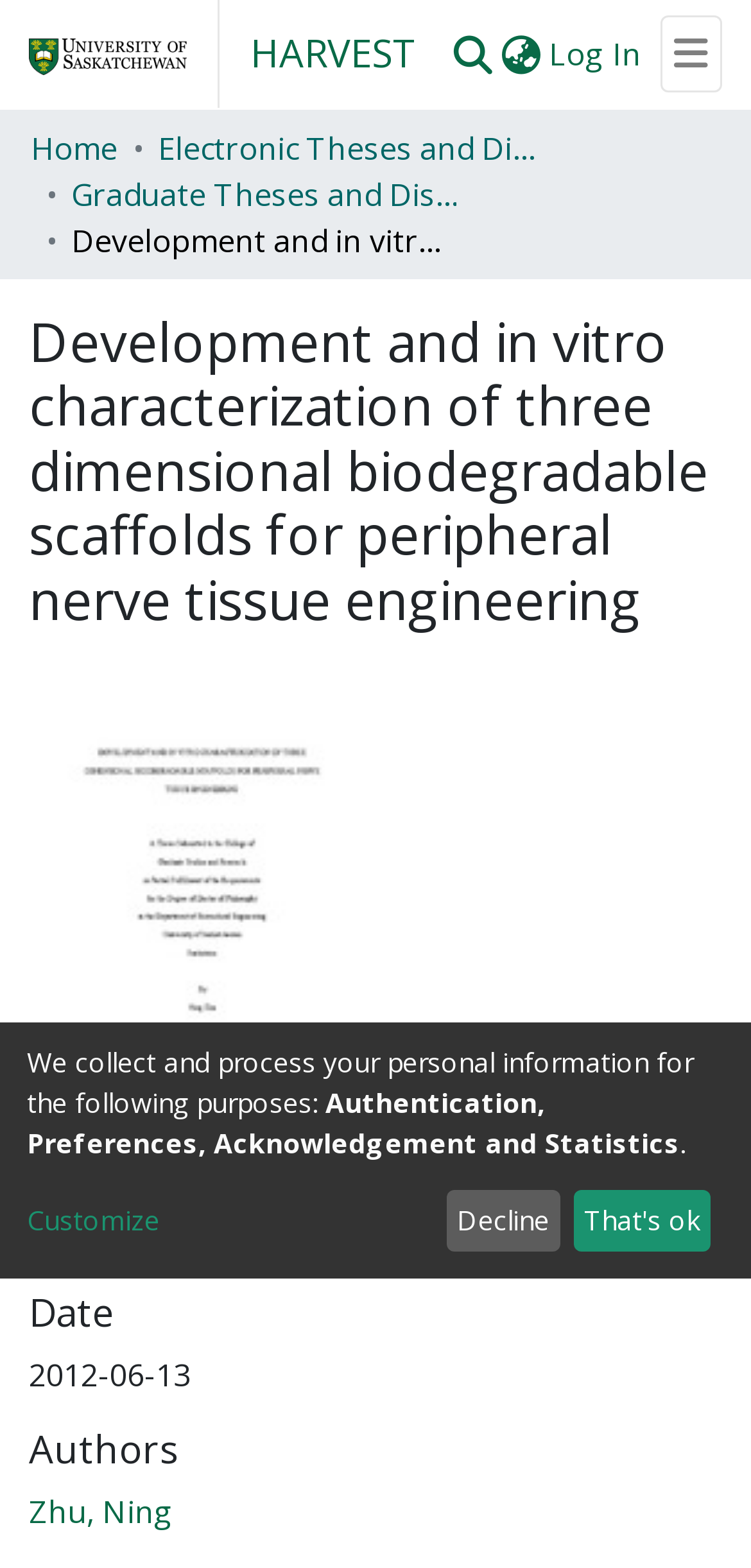By analyzing the image, answer the following question with a detailed response: What is the name of the repository?

The name of the repository can be found in the top navigation bar, where there is a link with the text 'HARVEST'.